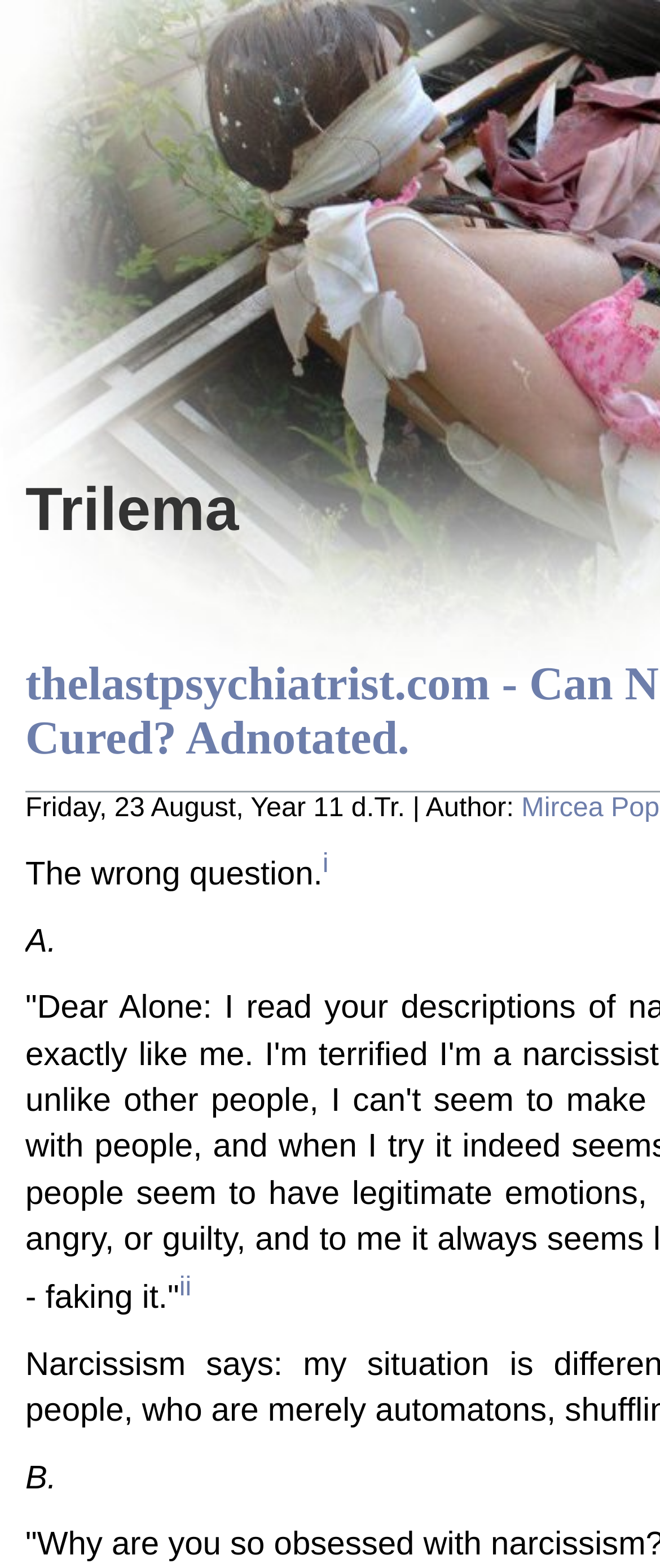How many links are in the superscript?
Based on the visual, give a brief answer using one word or a short phrase.

2